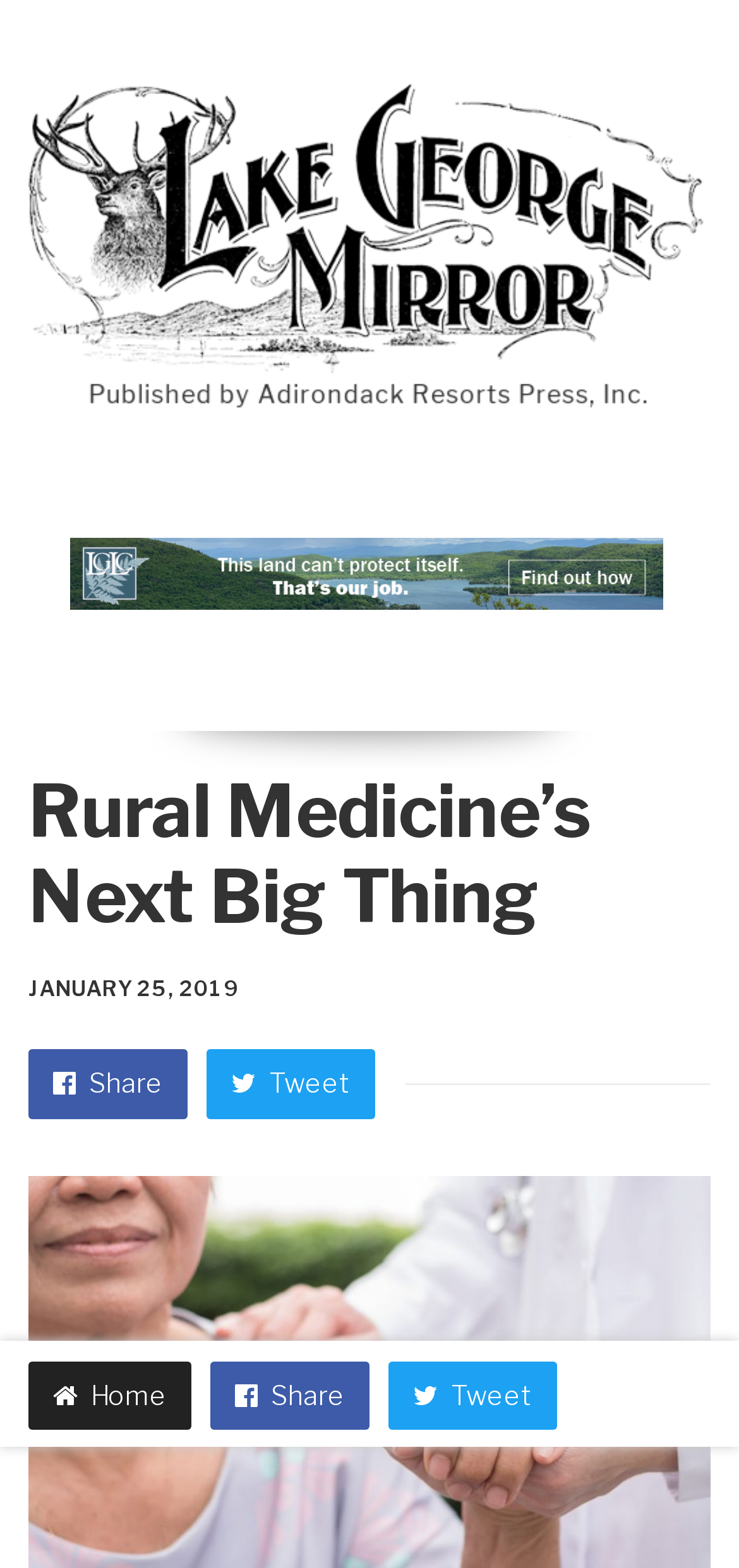Identify and provide the bounding box for the element described by: "Tweet".

[0.279, 0.669, 0.508, 0.713]